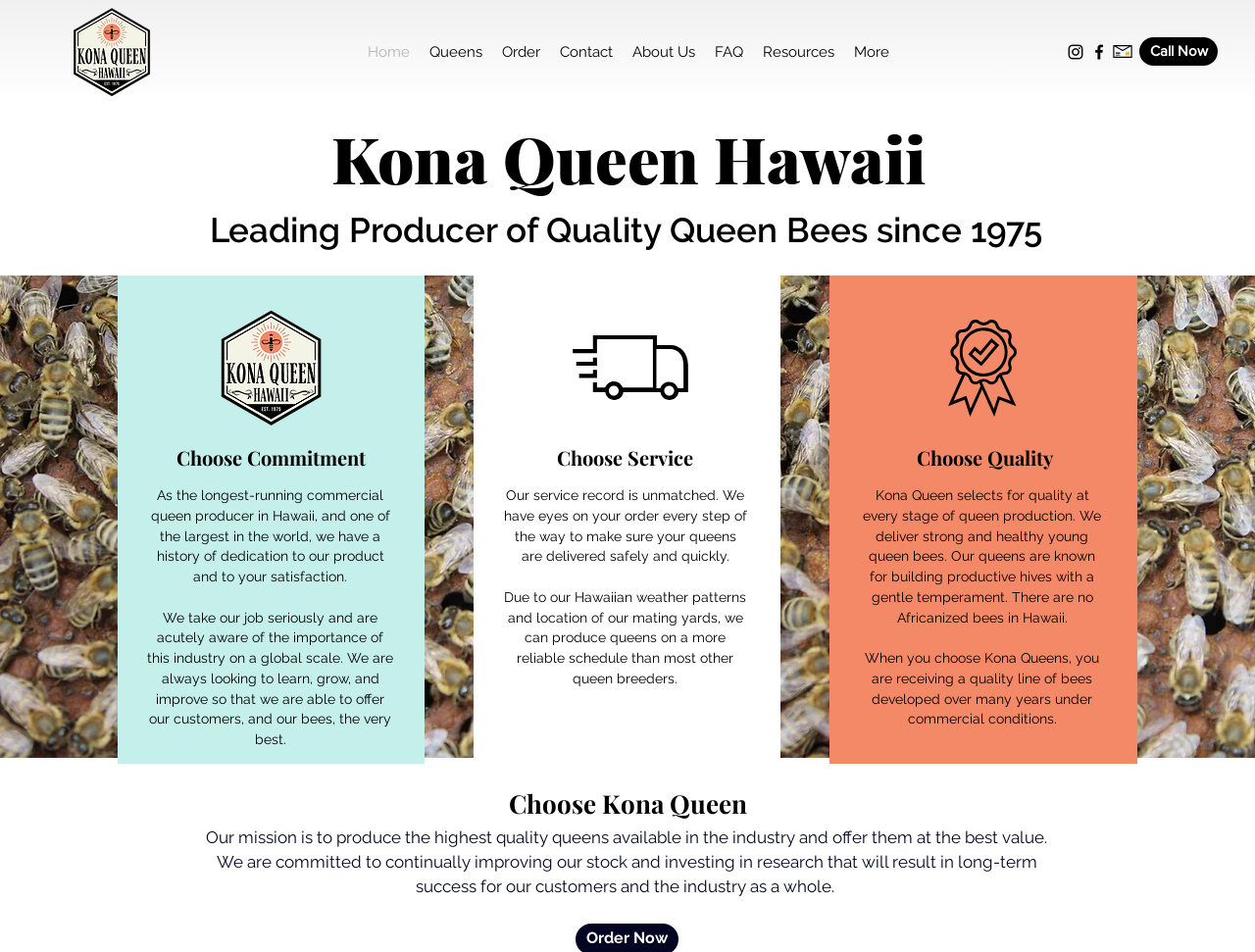Please examine the image and answer the question with a detailed explanation:
What type of bees does Kona Queen Hawaii produce?

Based on the webpage content, specifically the heading 'Kona Queen Hawaii' and the static text 'Leading Producer of Quality Queen Bees since 1975', it can be inferred that Kona Queen Hawaii produces Kona Italian and Carniolan queen bees.